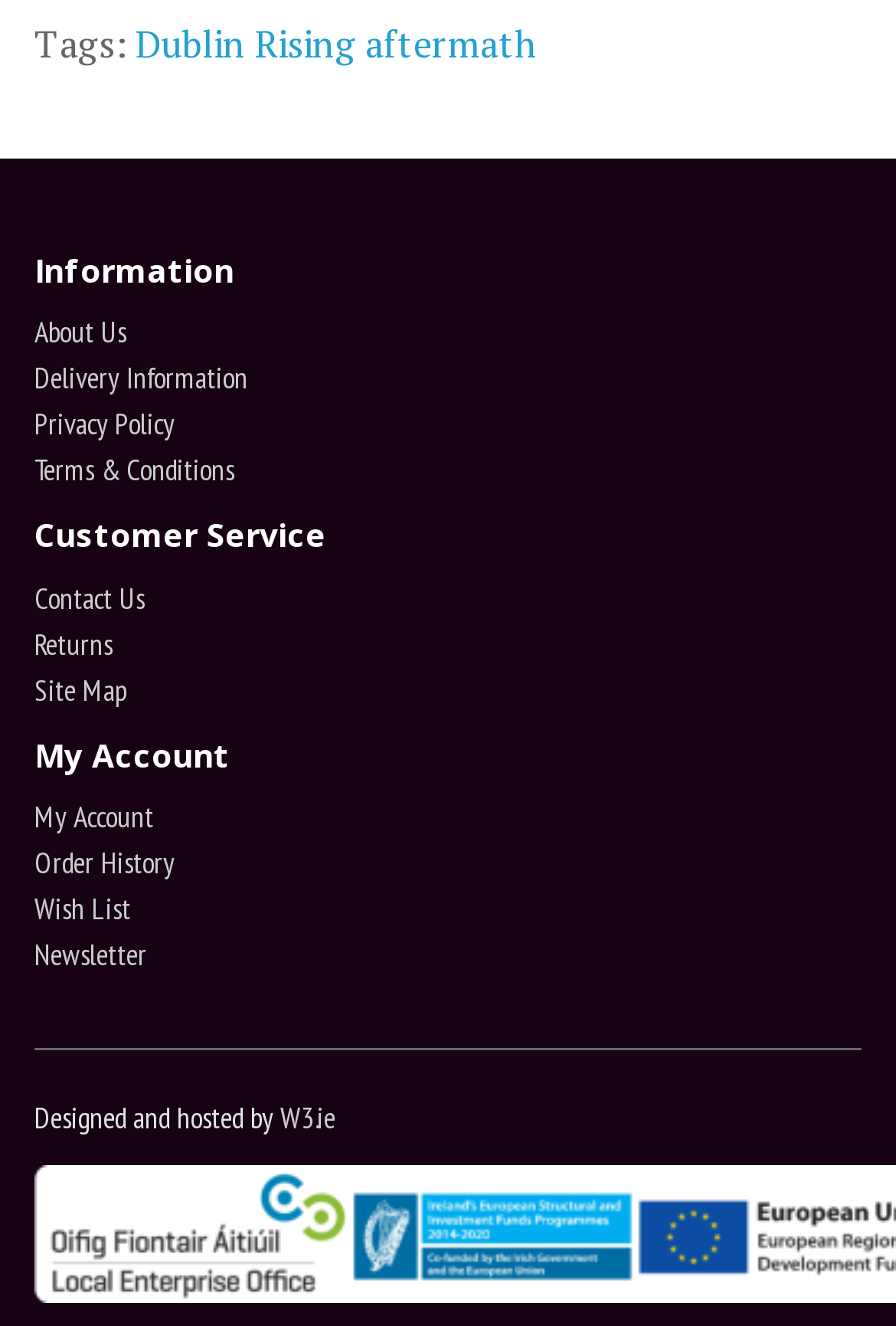Using the details from the image, please elaborate on the following question: What is the text above the horizontal separator?

The horizontal separator has ID 26, and above it, I found the heading 'My Account' with ID 93. Therefore, the text above the horizontal separator is 'My Account'.